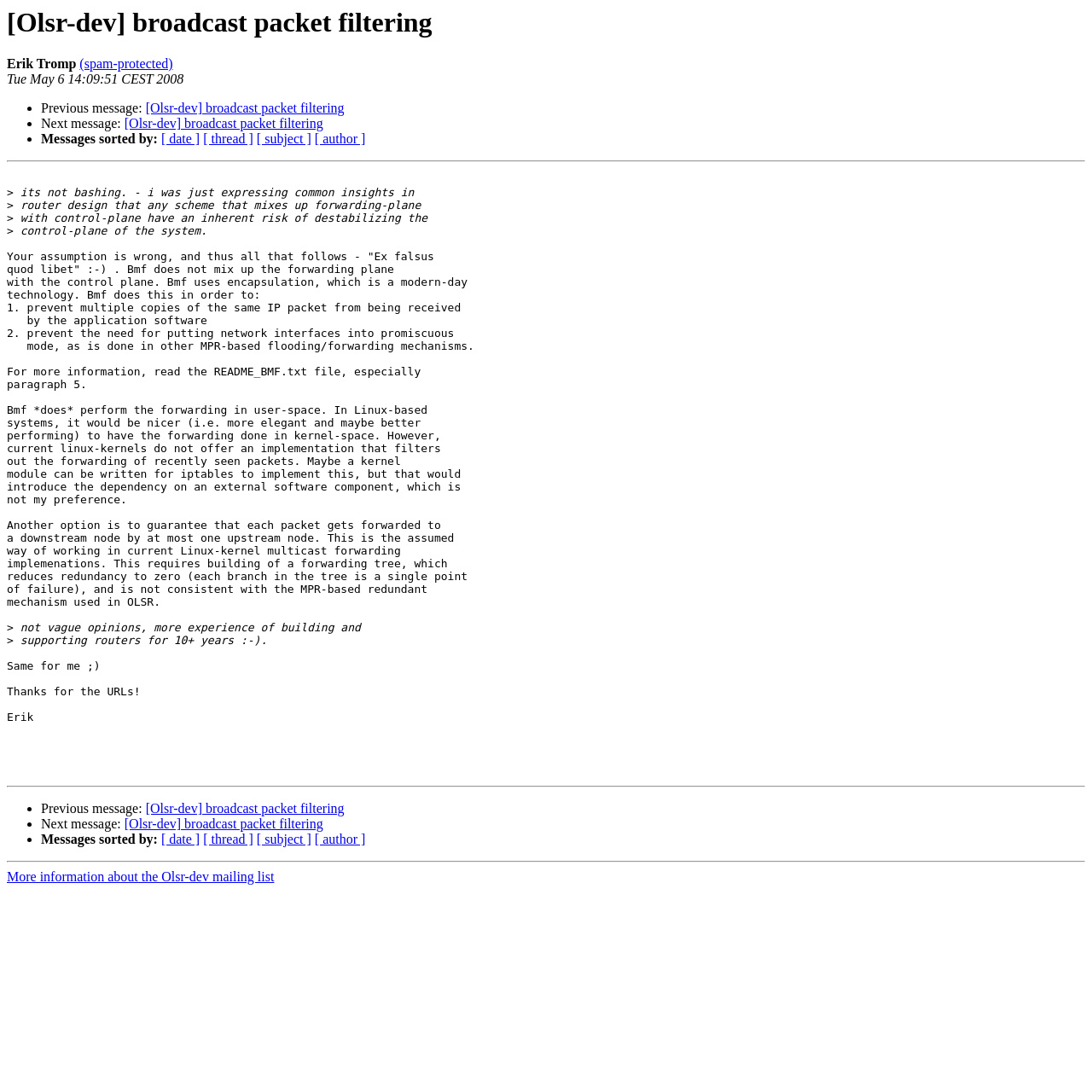Determine the bounding box coordinates for the clickable element required to fulfill the instruction: "View next message". Provide the coordinates as four float numbers between 0 and 1, i.e., [left, top, right, bottom].

[0.114, 0.107, 0.296, 0.12]